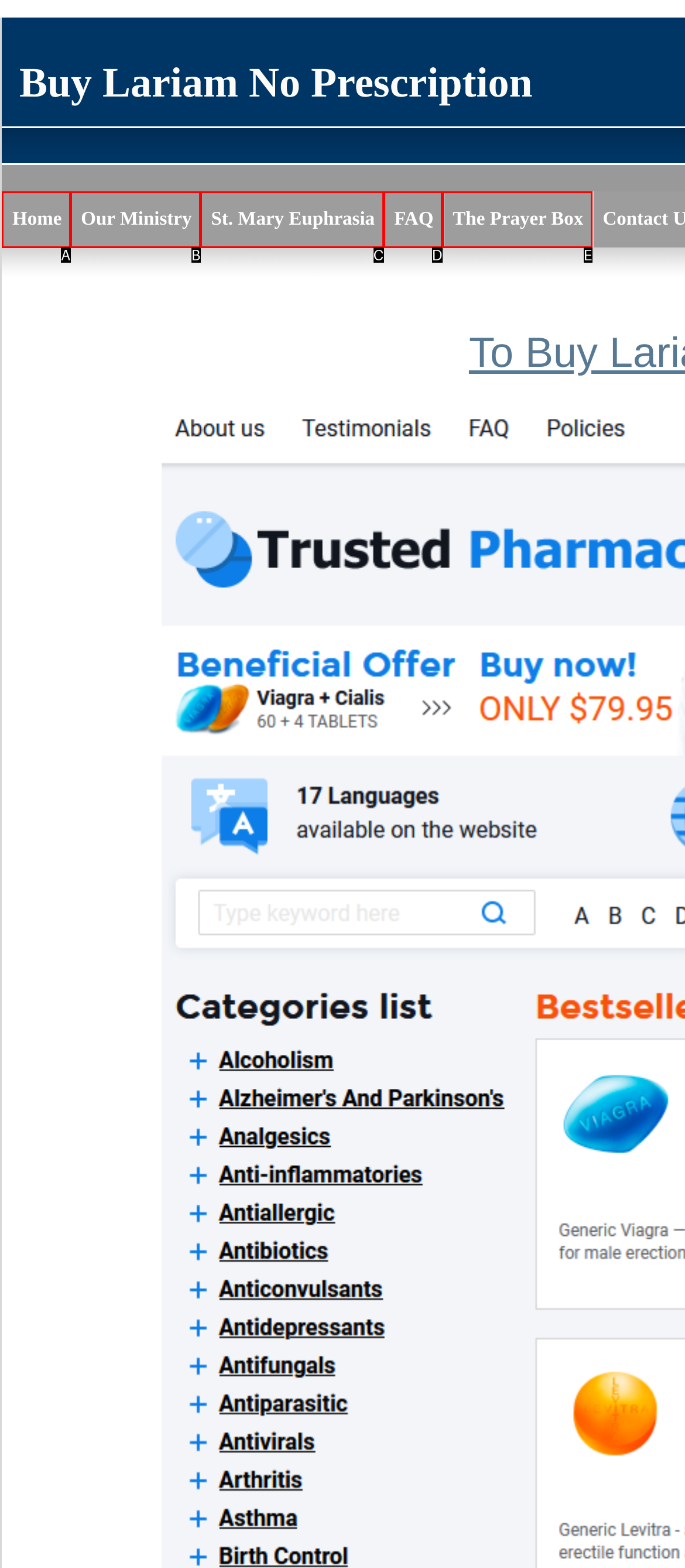Tell me which one HTML element best matches the description: Home
Answer with the option's letter from the given choices directly.

A